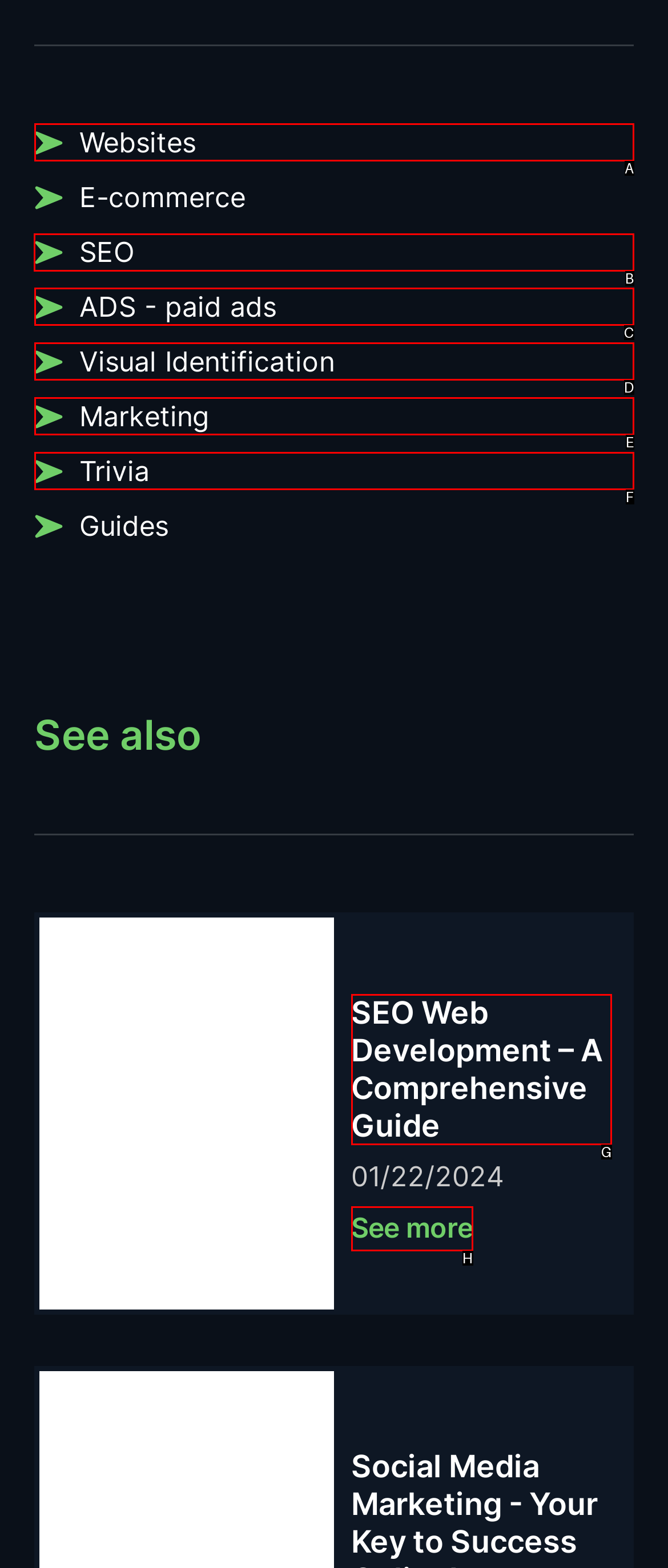Which choice should you pick to execute the task: Learn about SEO
Respond with the letter associated with the correct option only.

B